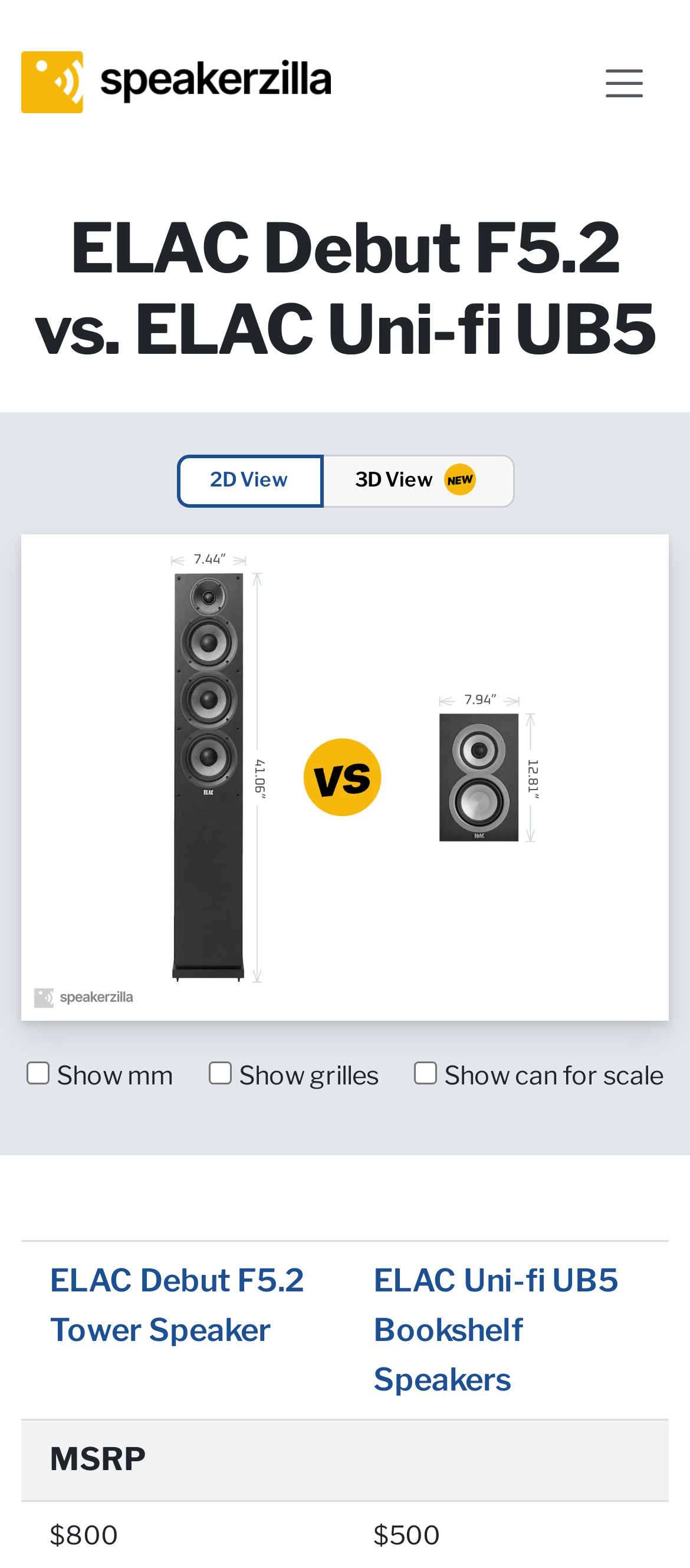Please provide a comprehensive answer to the question below using the information from the image: How many rows are there in the grid?

There are two rows in the grid, which are identified by their bounding box coordinates and element descriptions. The first row contains the speaker names, and the second row contains the 'MSRP' column.